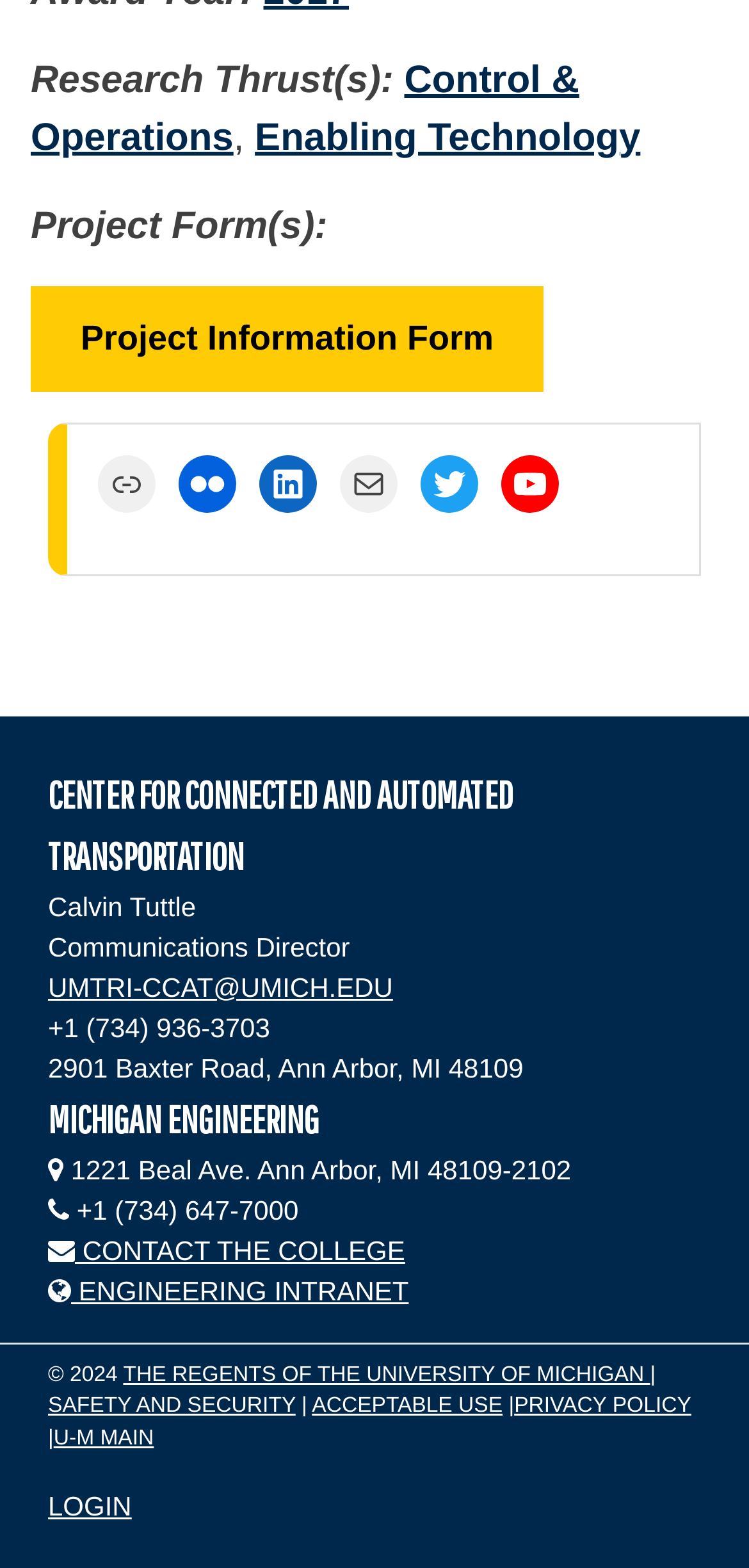Provide a one-word or short-phrase answer to the question:
What is the name of the road where the research center is located?

Baxter Road